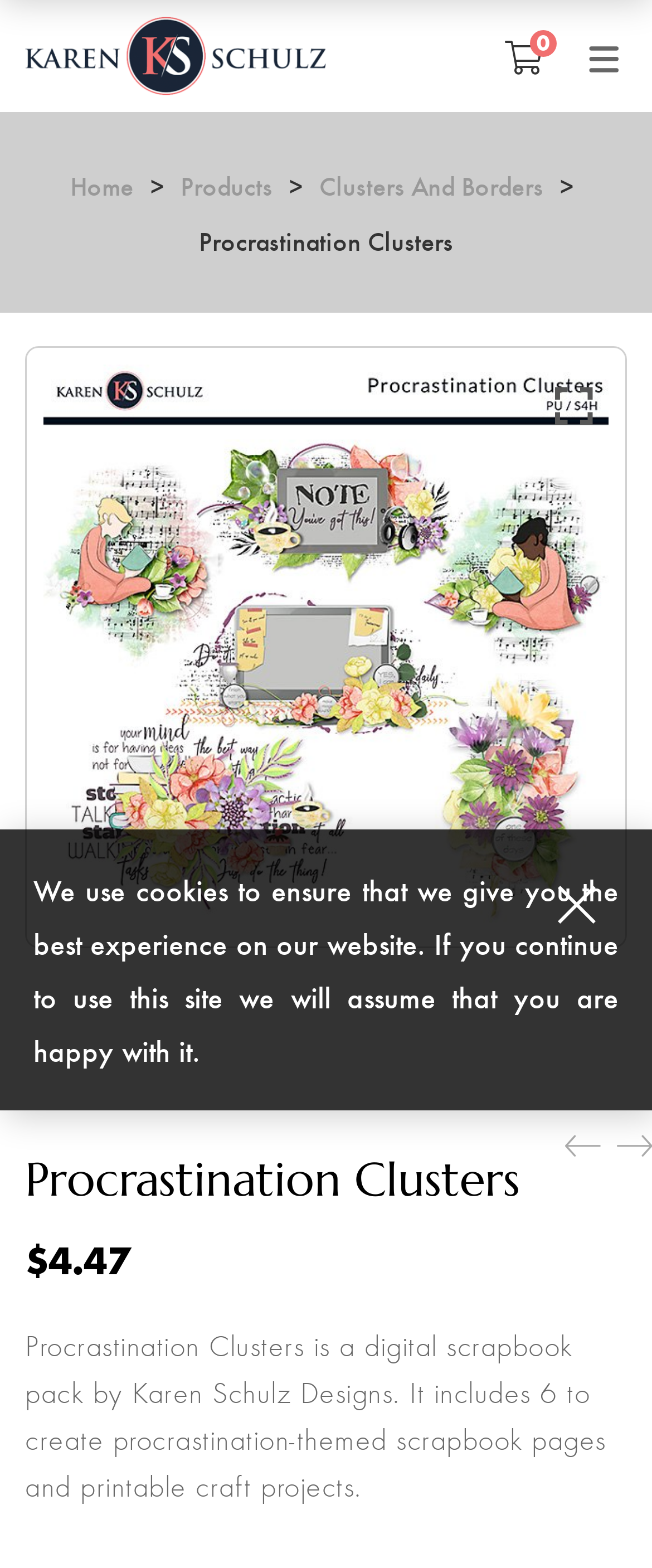Extract the bounding box coordinates of the UI element described by: "Home". The coordinates should include four float numbers ranging from 0 to 1, e.g., [left, top, right, bottom].

[0.108, 0.107, 0.205, 0.13]